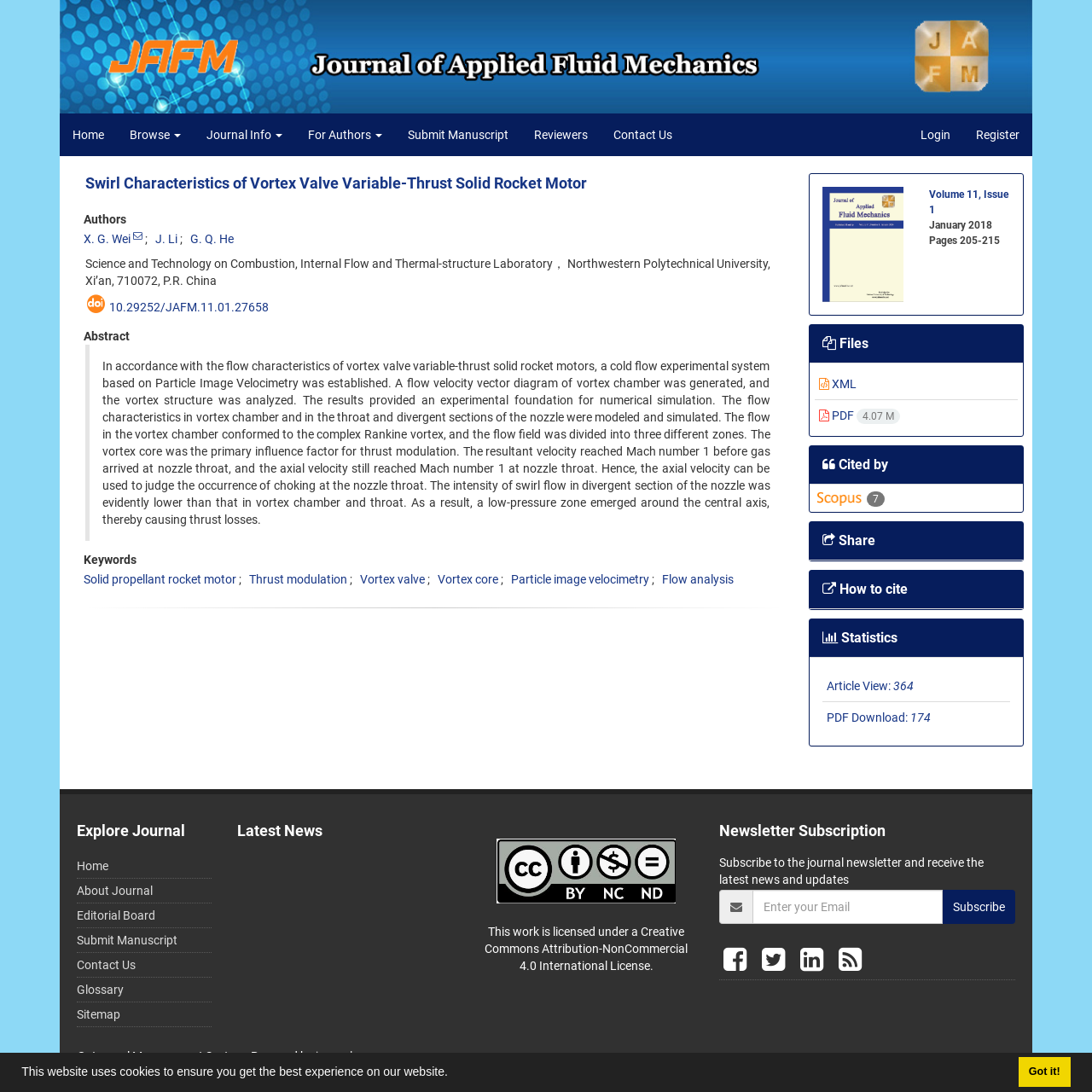What is the name of the journal?
Look at the image and answer with only one word or phrase.

Journal of Applied Fluid Mechanics